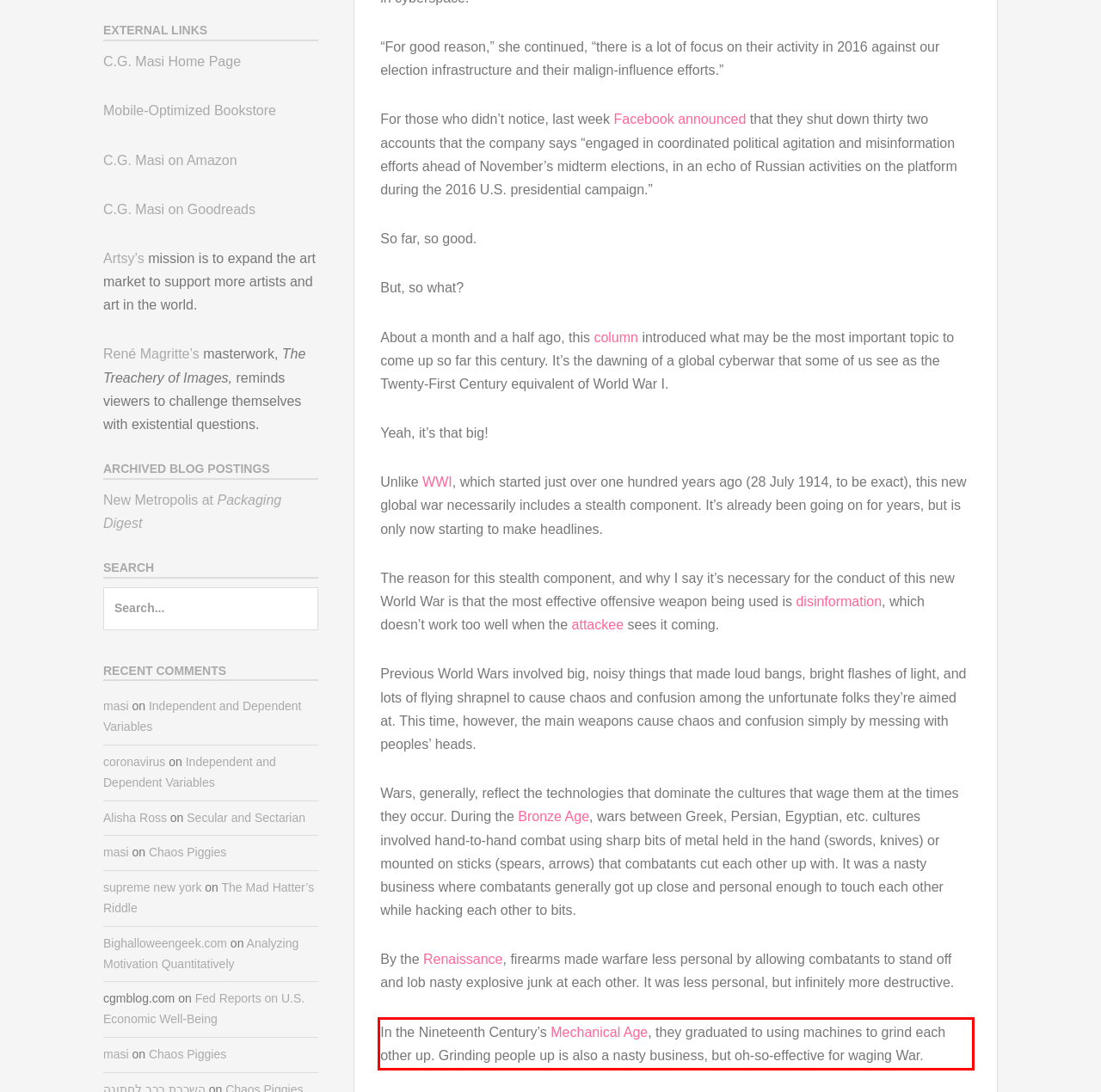With the provided screenshot of a webpage, locate the red bounding box and perform OCR to extract the text content inside it.

In the Nineteenth Century’s Mechanical Age, they graduated to using machines to grind each other up. Grinding people up is also a nasty business, but oh-so-effective for waging War.